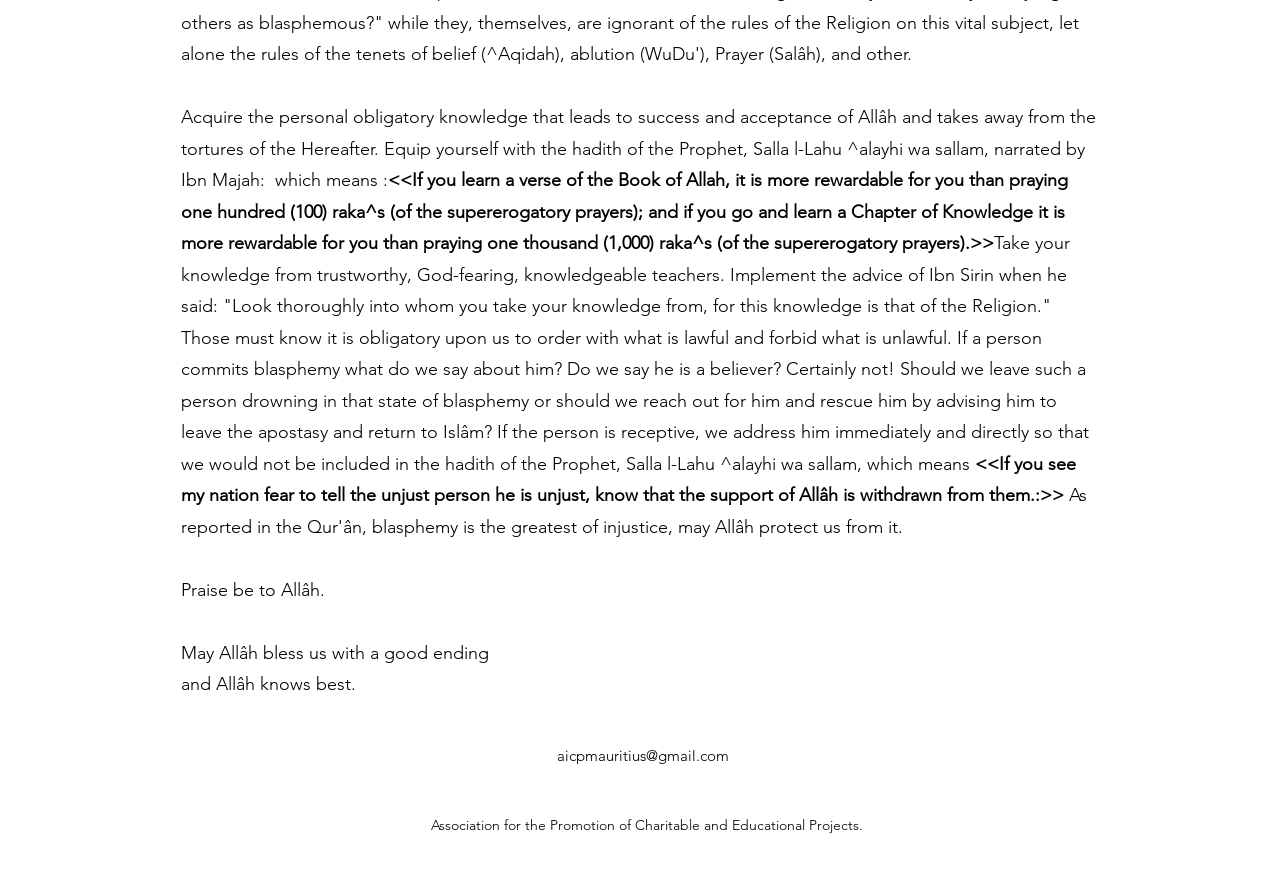What is the email address provided?
Could you answer the question in a detailed manner, providing as much information as possible?

The email address provided is aicpmauritius@gmail.com, which is likely to be a contact email for the Association for the Promotion of Charitable and Educational Projects.